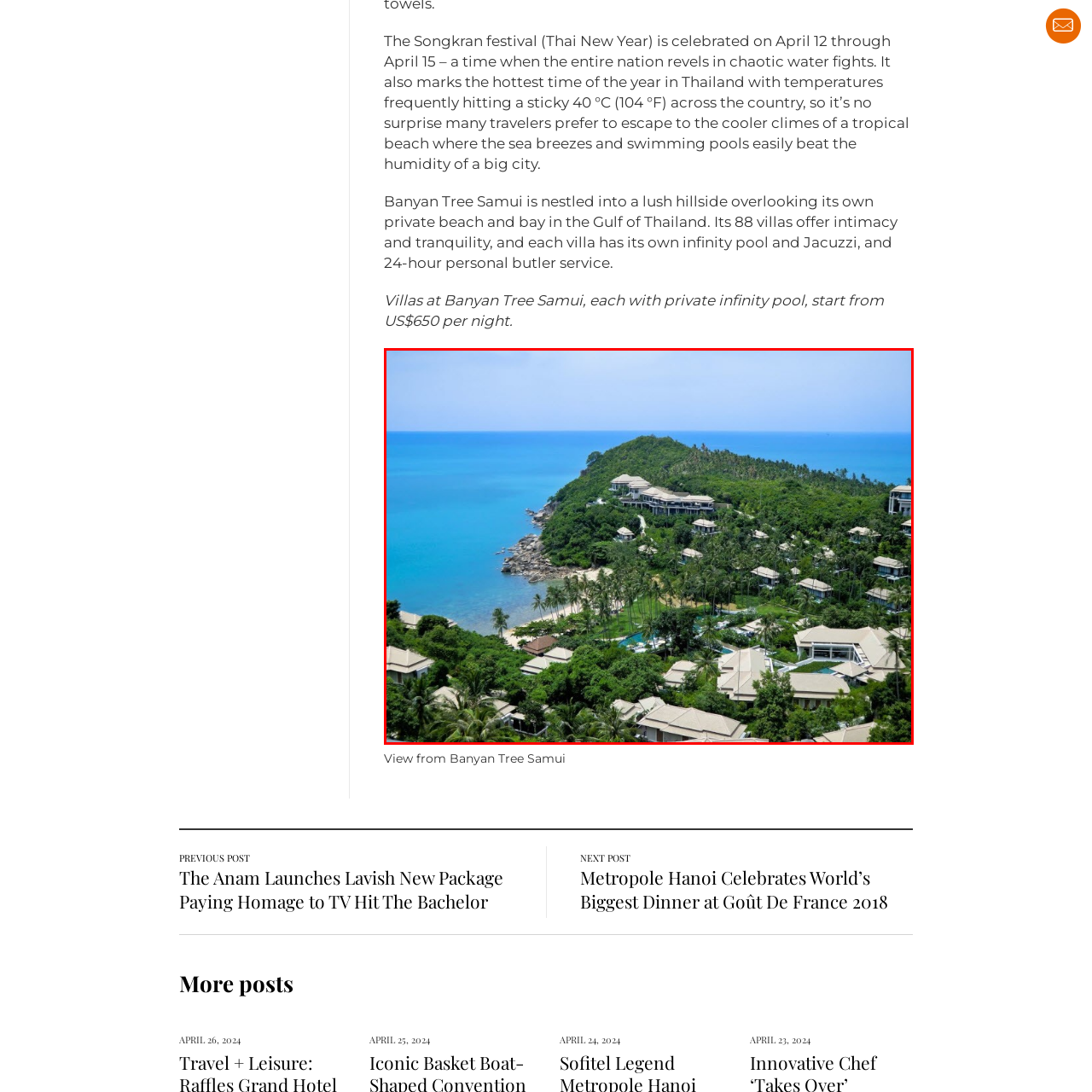What type of pools do the villas have?
Focus on the part of the image marked with a red bounding box and deliver an in-depth answer grounded in the visual elements you observe.

According to the caption, each villa boasts private infinity pools, which suggests that the villas have private pools that seem to merge with the surrounding landscape.